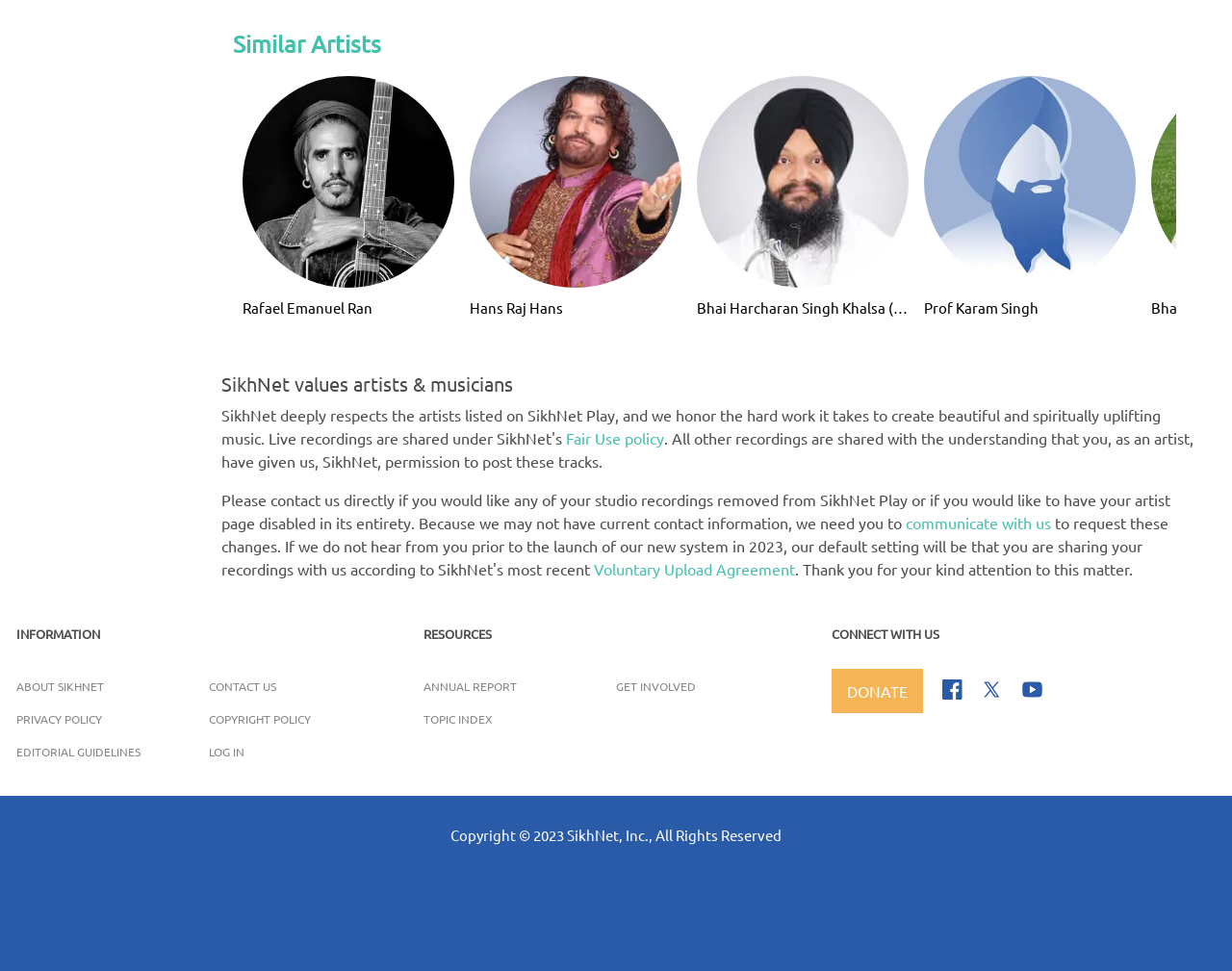Kindly determine the bounding box coordinates for the clickable area to achieve the given instruction: "Donate to SikhNet".

[0.675, 0.688, 0.749, 0.734]